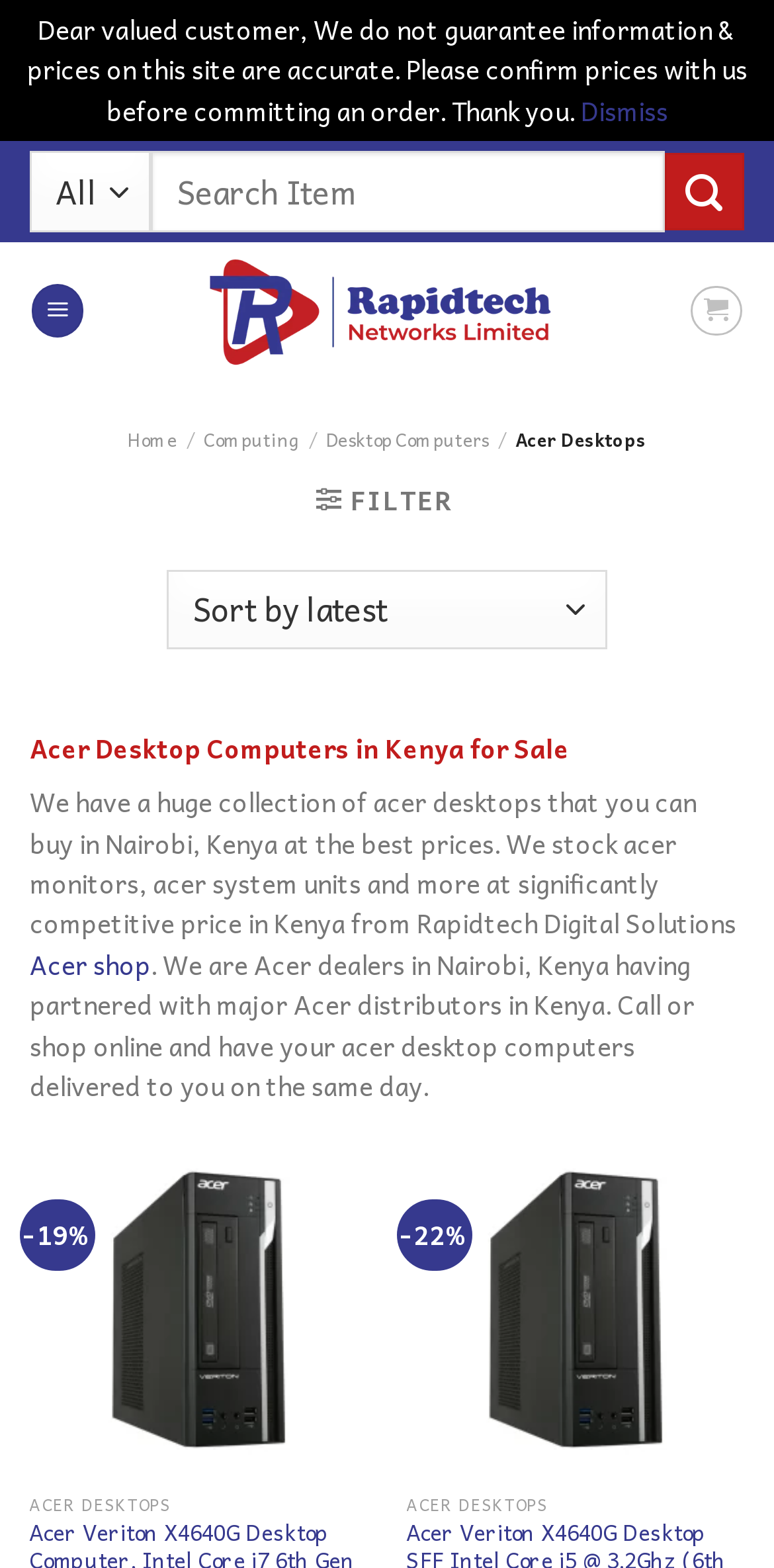Please give a concise answer to this question using a single word or phrase: 
What is the warning message at the top of the page?

Prices may not be accurate